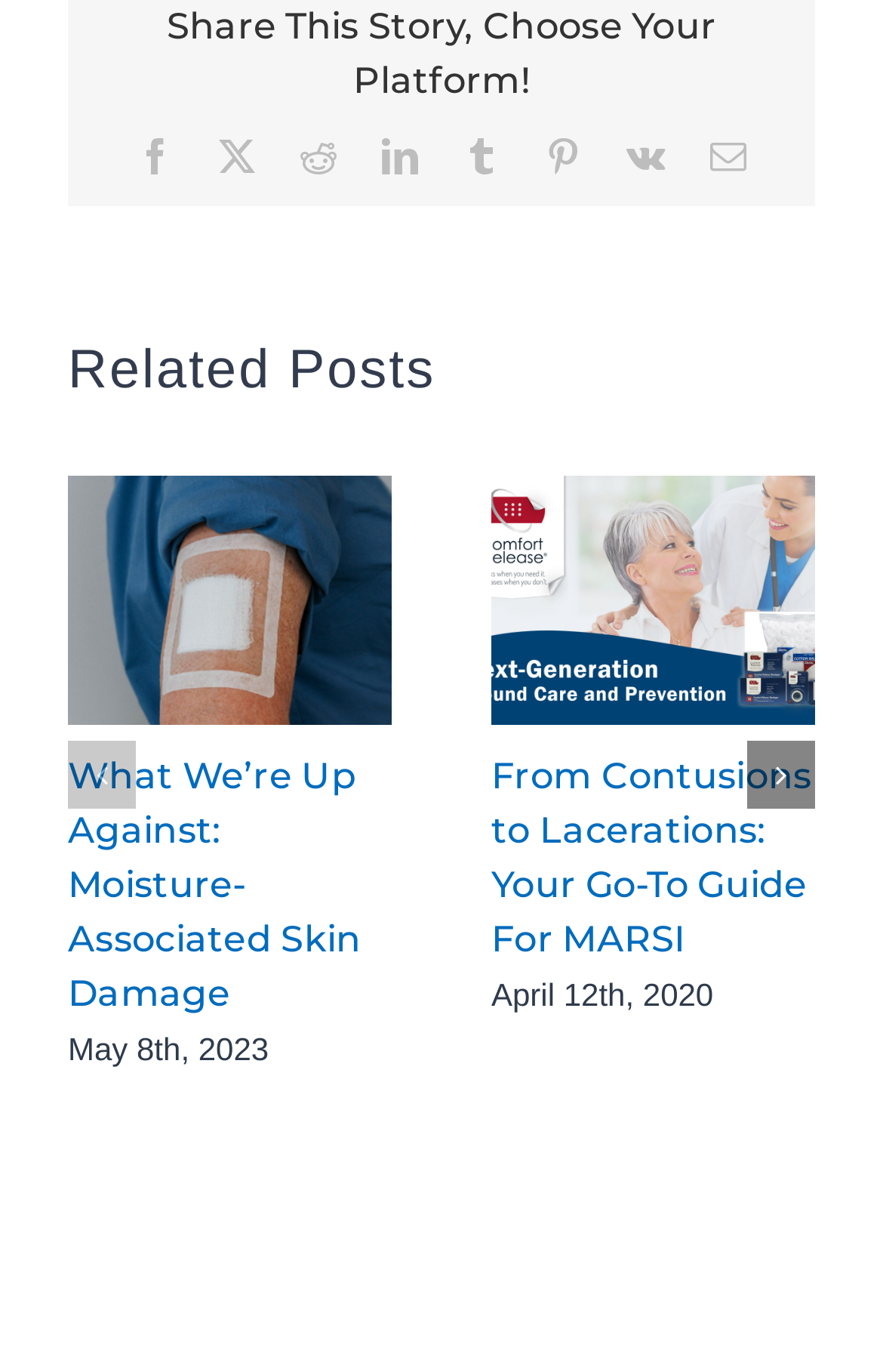Could you highlight the region that needs to be clicked to execute the instruction: "Share on Facebook"?

[0.155, 0.101, 0.196, 0.128]